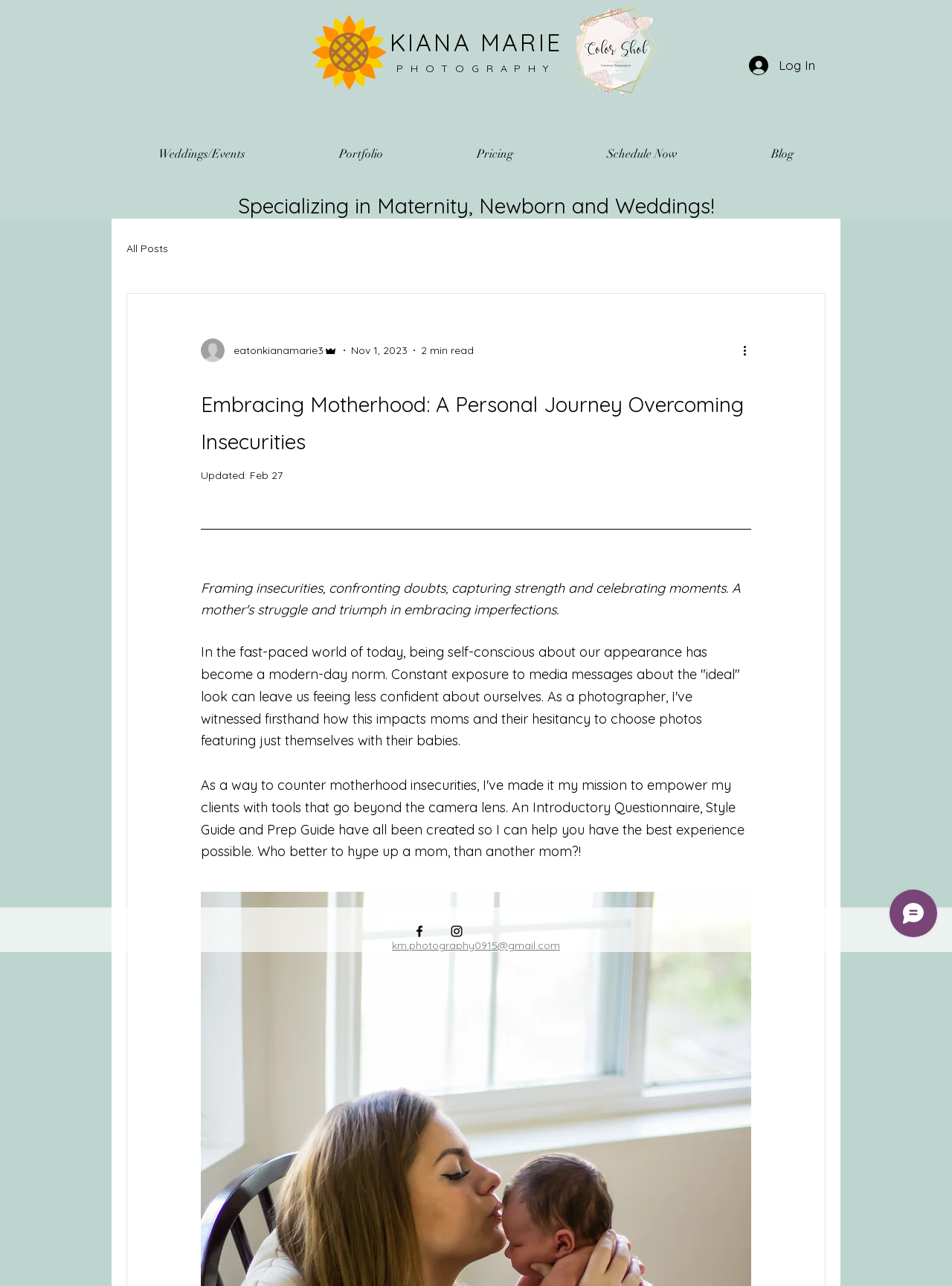Please provide a one-word or phrase answer to the question: 
What is the topic of the latest article?

Motherhood insecurities